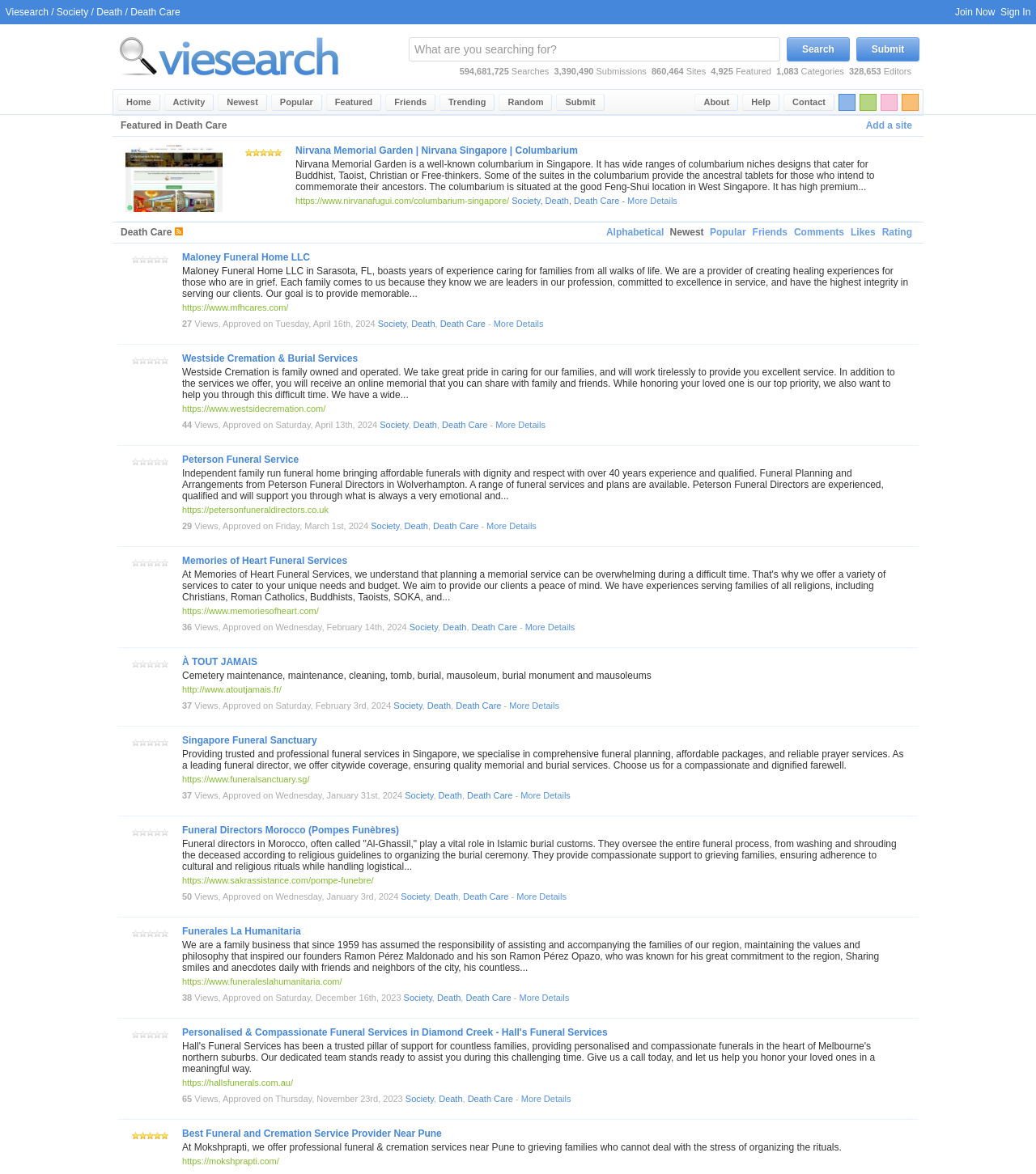Extract the bounding box of the UI element described as: "Memories of Heart Funeral Services".

[0.176, 0.473, 0.335, 0.482]